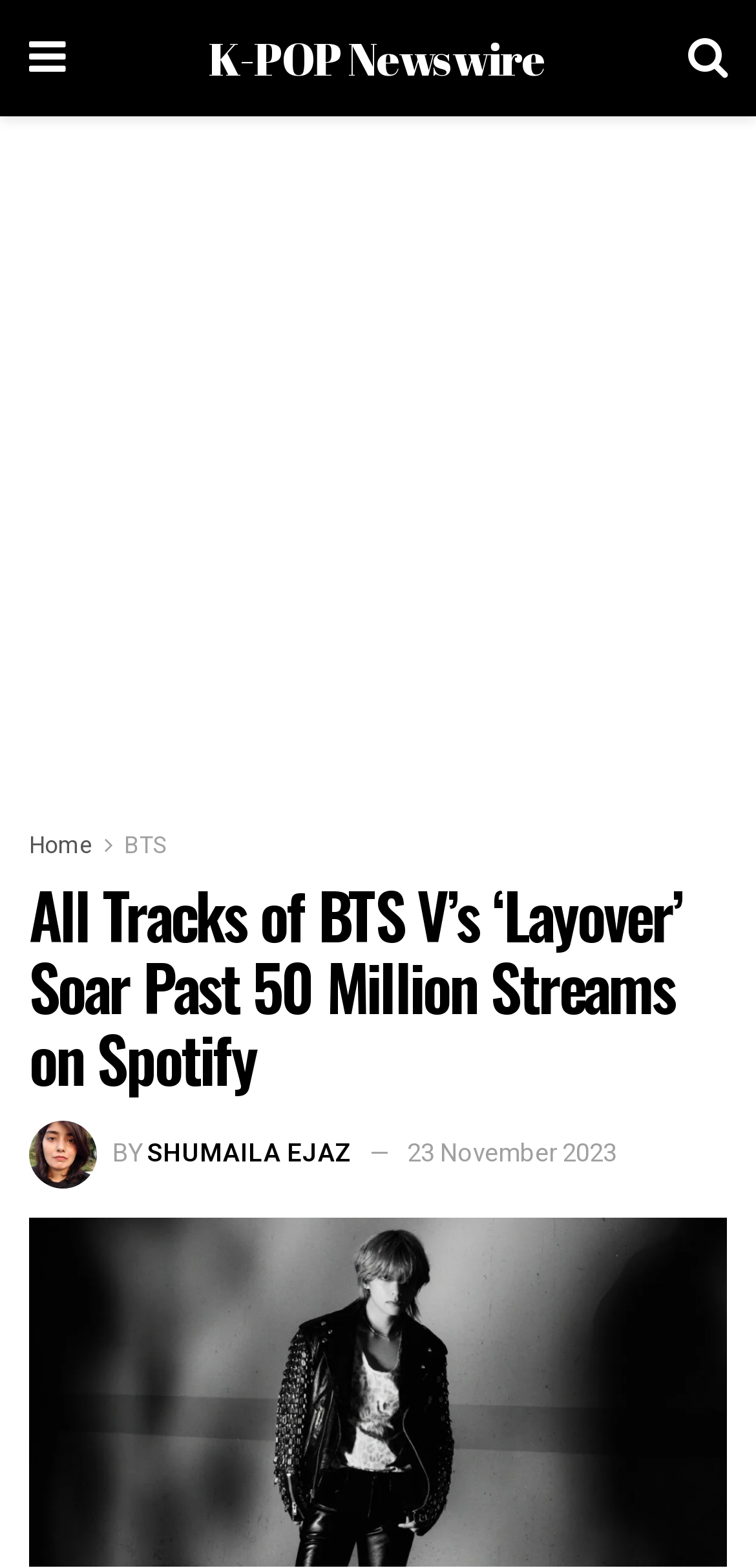What type of content is this webpage?
Please provide a single word or phrase as your answer based on the screenshot.

K-POP news